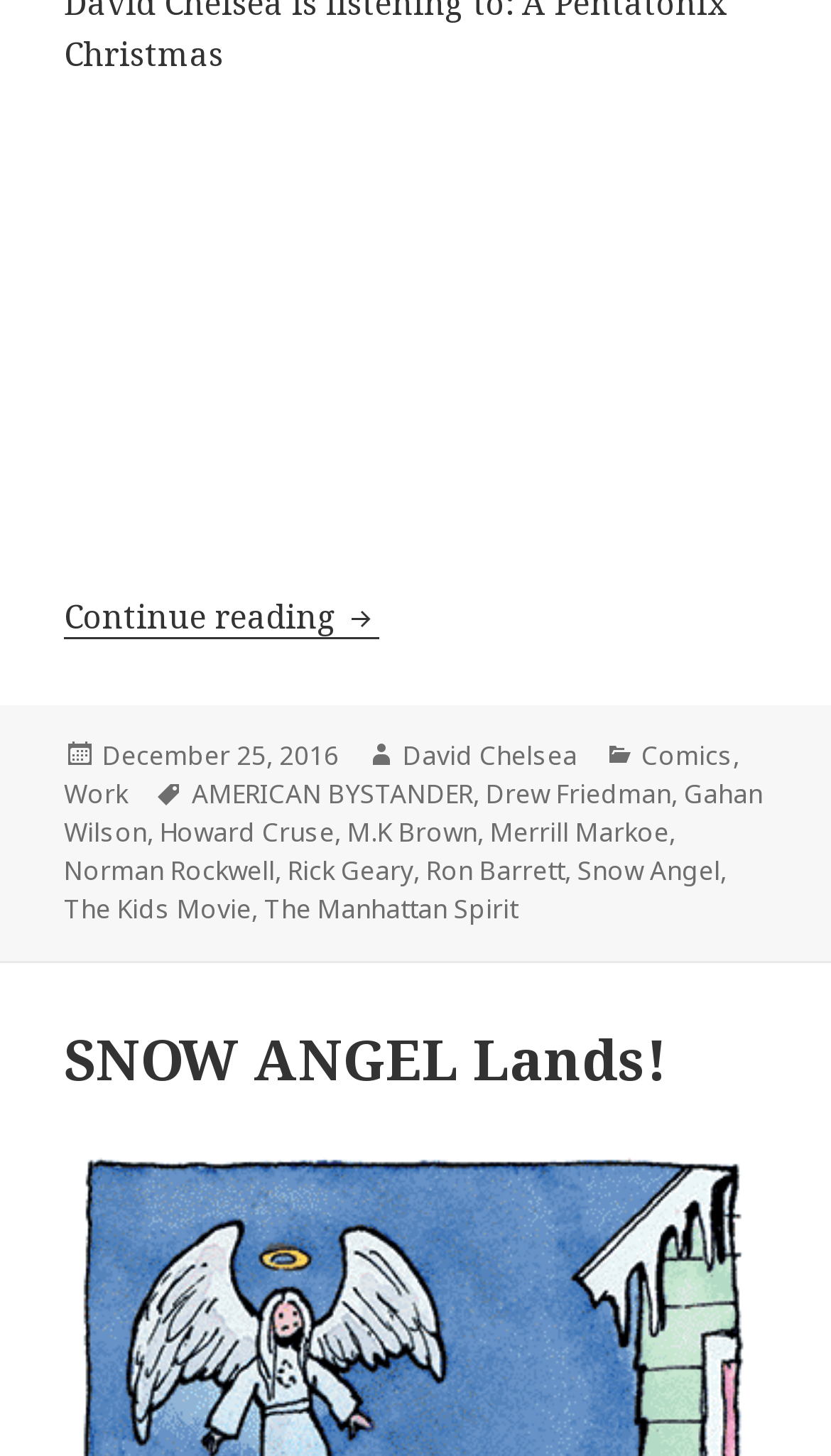Please specify the bounding box coordinates of the area that should be clicked to accomplish the following instruction: "Click the 'Log in' button". The coordinates should consist of four float numbers between 0 and 1, i.e., [left, top, right, bottom].

None